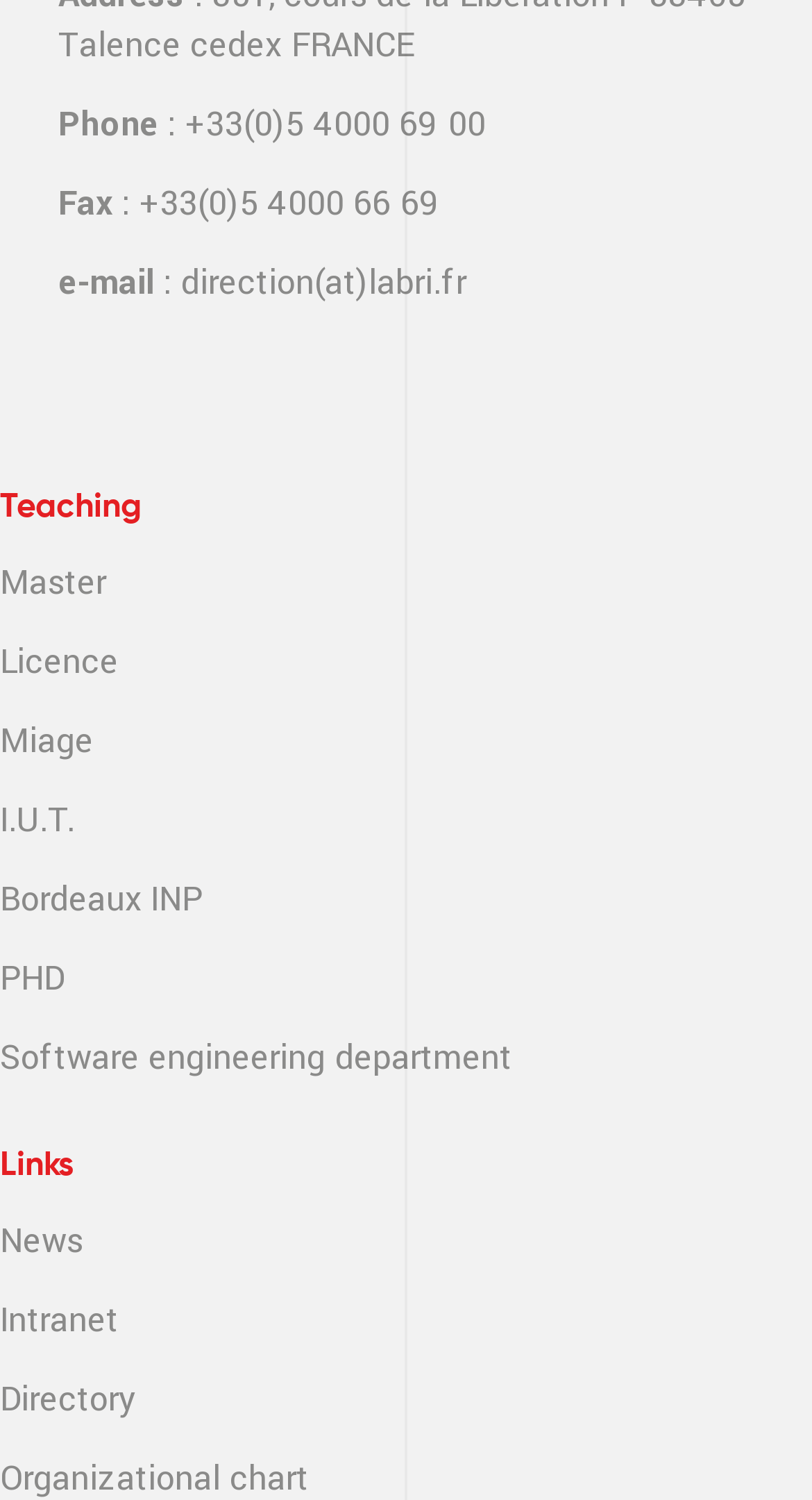What is the link for the 'News' section?
Based on the screenshot, respond with a single word or phrase.

News